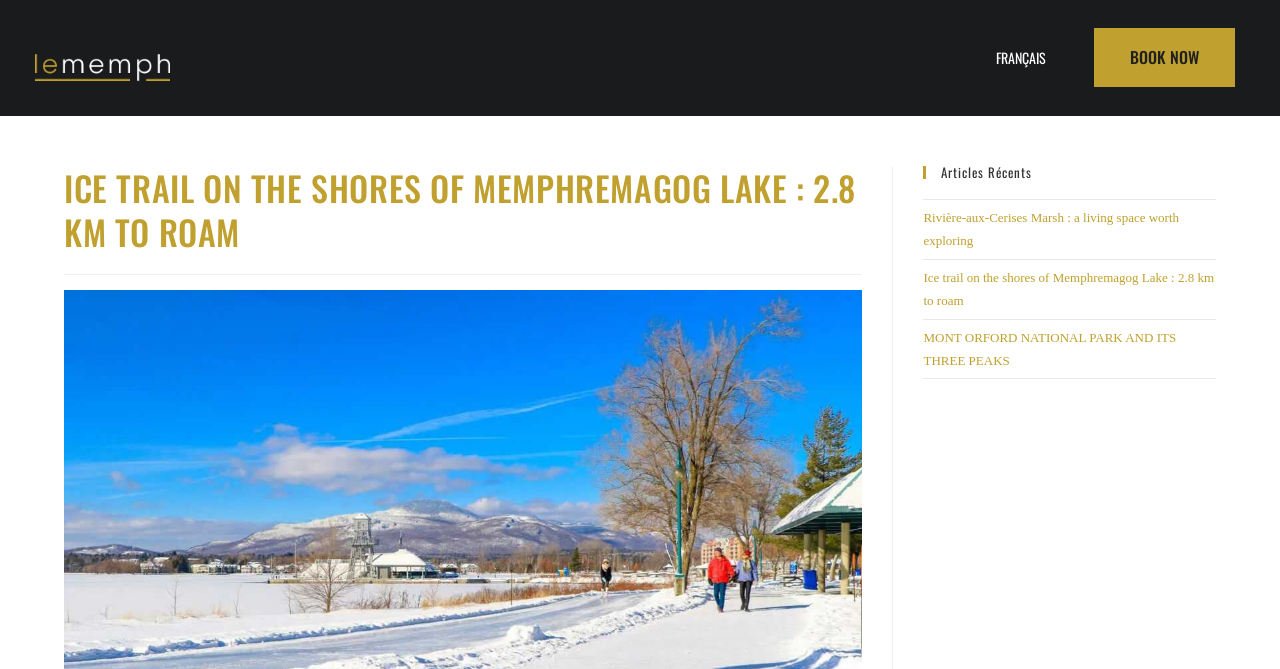What is the language of the webpage?
Provide an in-depth answer to the question, covering all aspects.

I noticed the link 'FRANÇAIS' at the top-right corner of the webpage, which suggests that the webpage is in French.